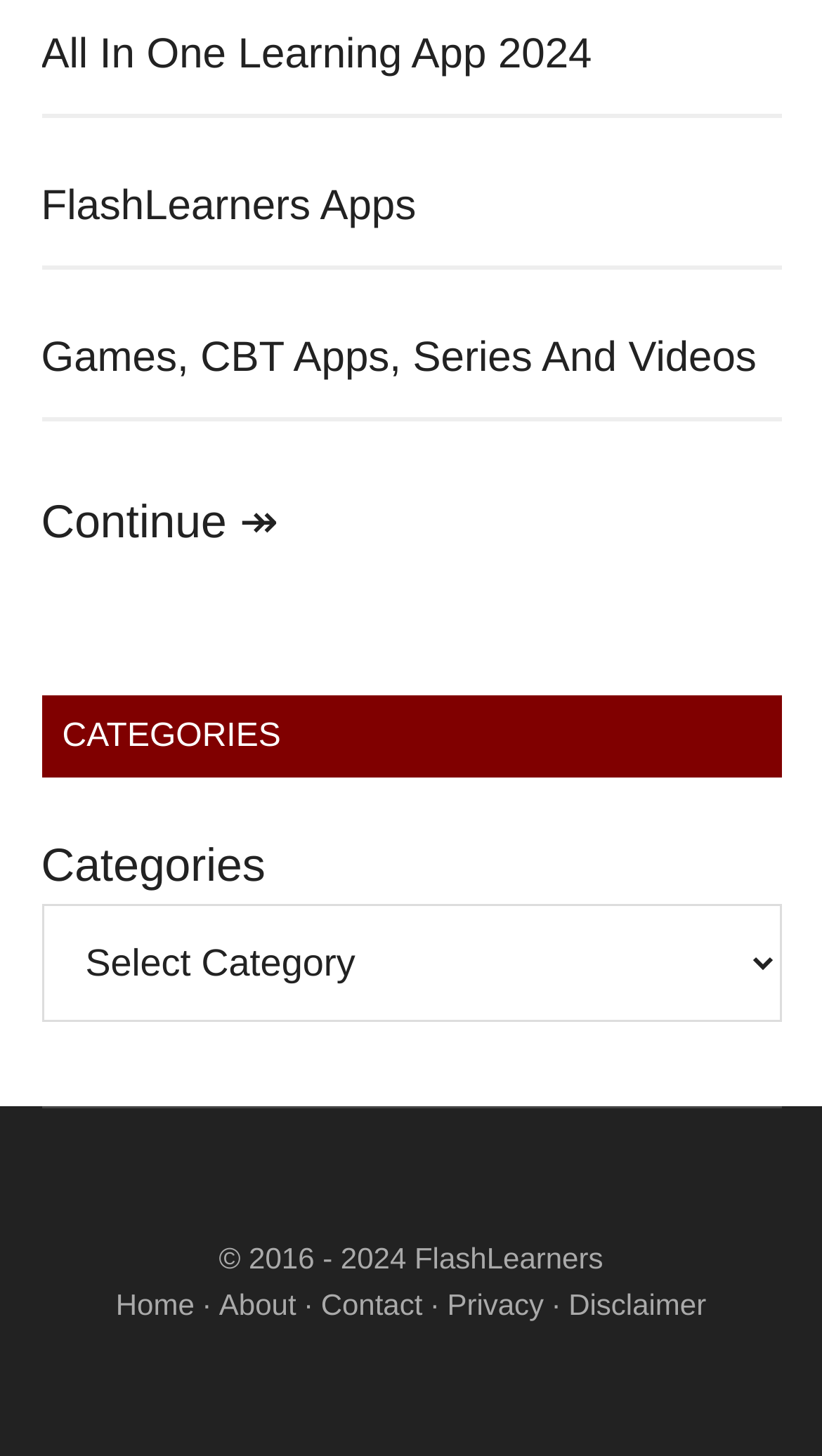Select the bounding box coordinates of the element I need to click to carry out the following instruction: "Click on 'Continue'".

[0.05, 0.34, 0.338, 0.376]